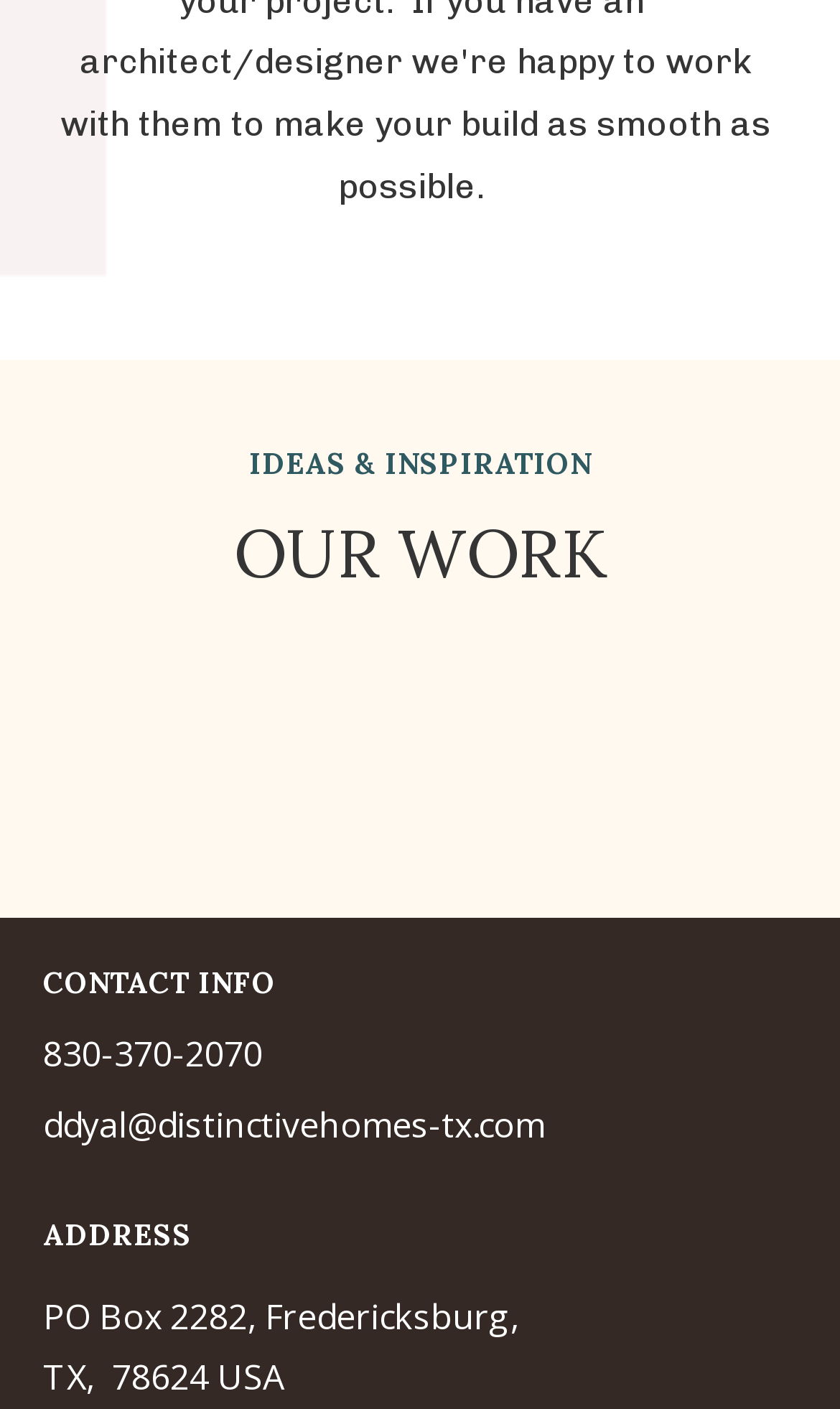What is the city in the address?
Please provide a detailed and thorough answer to the question.

I found the city in the address by looking at the 'ADDRESS' section, where I saw a static text element with the address 'PO Box 2282, Fredericksburg, TX, 78624 USA', and I extracted the city 'Fredericksburg' from it.